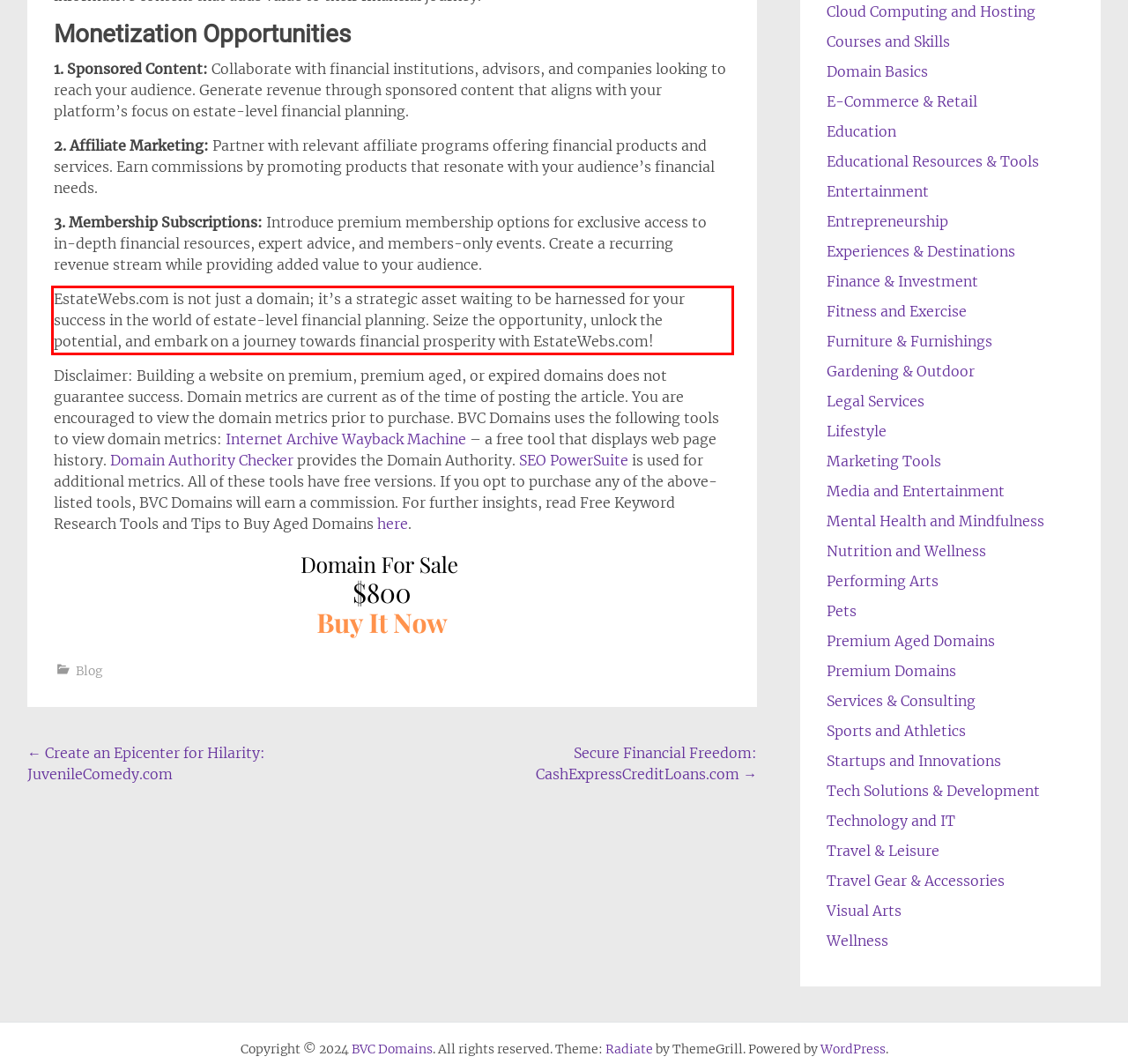You have a screenshot of a webpage, and there is a red bounding box around a UI element. Utilize OCR to extract the text within this red bounding box.

EstateWebs.com is not just a domain; it’s a strategic asset waiting to be harnessed for your success in the world of estate-level financial planning. Seize the opportunity, unlock the potential, and embark on a journey towards financial prosperity with EstateWebs.com!